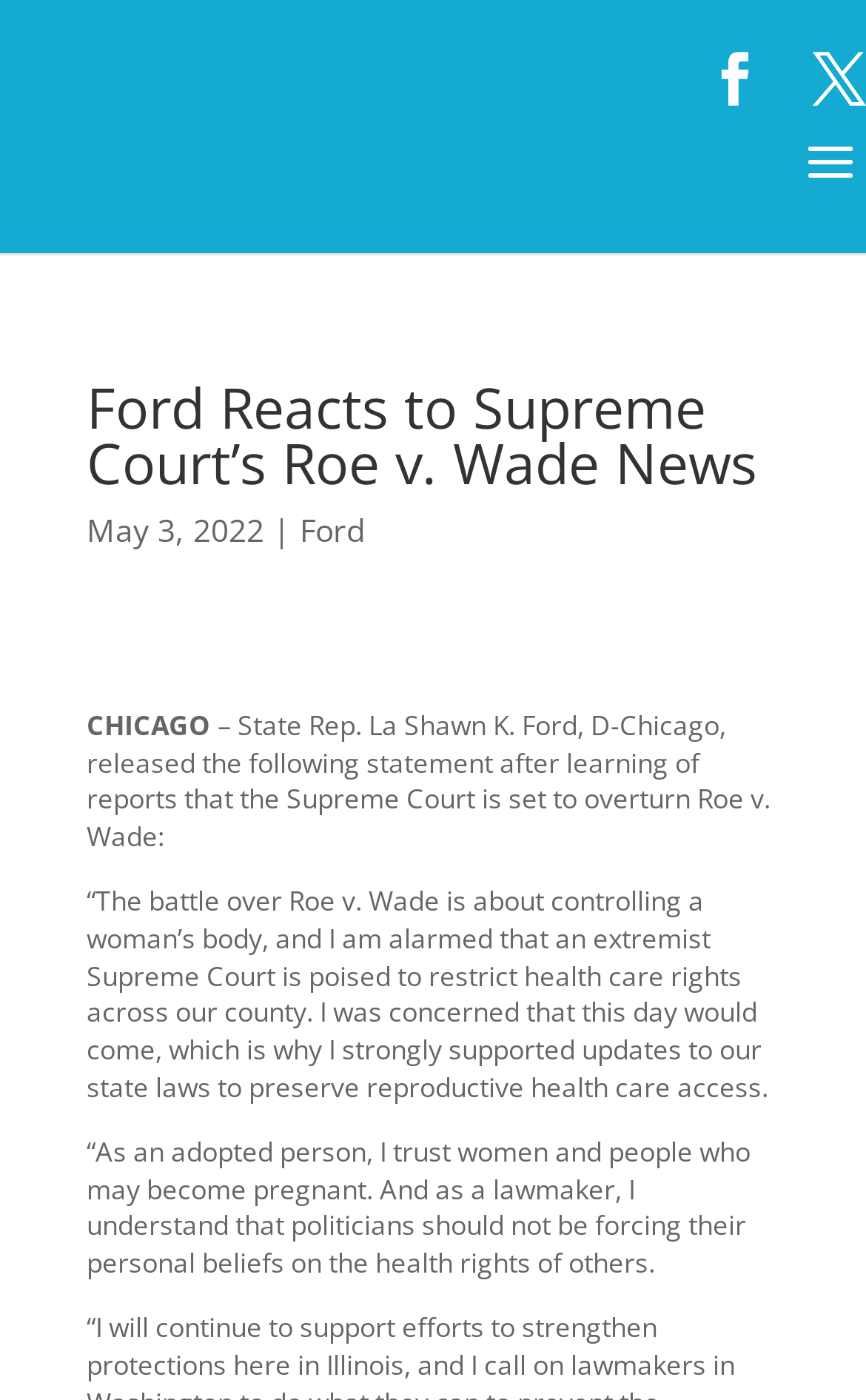Give a short answer to this question using one word or a phrase:
Who released a statement about Roe v. Wade?

La Shawn K. Ford